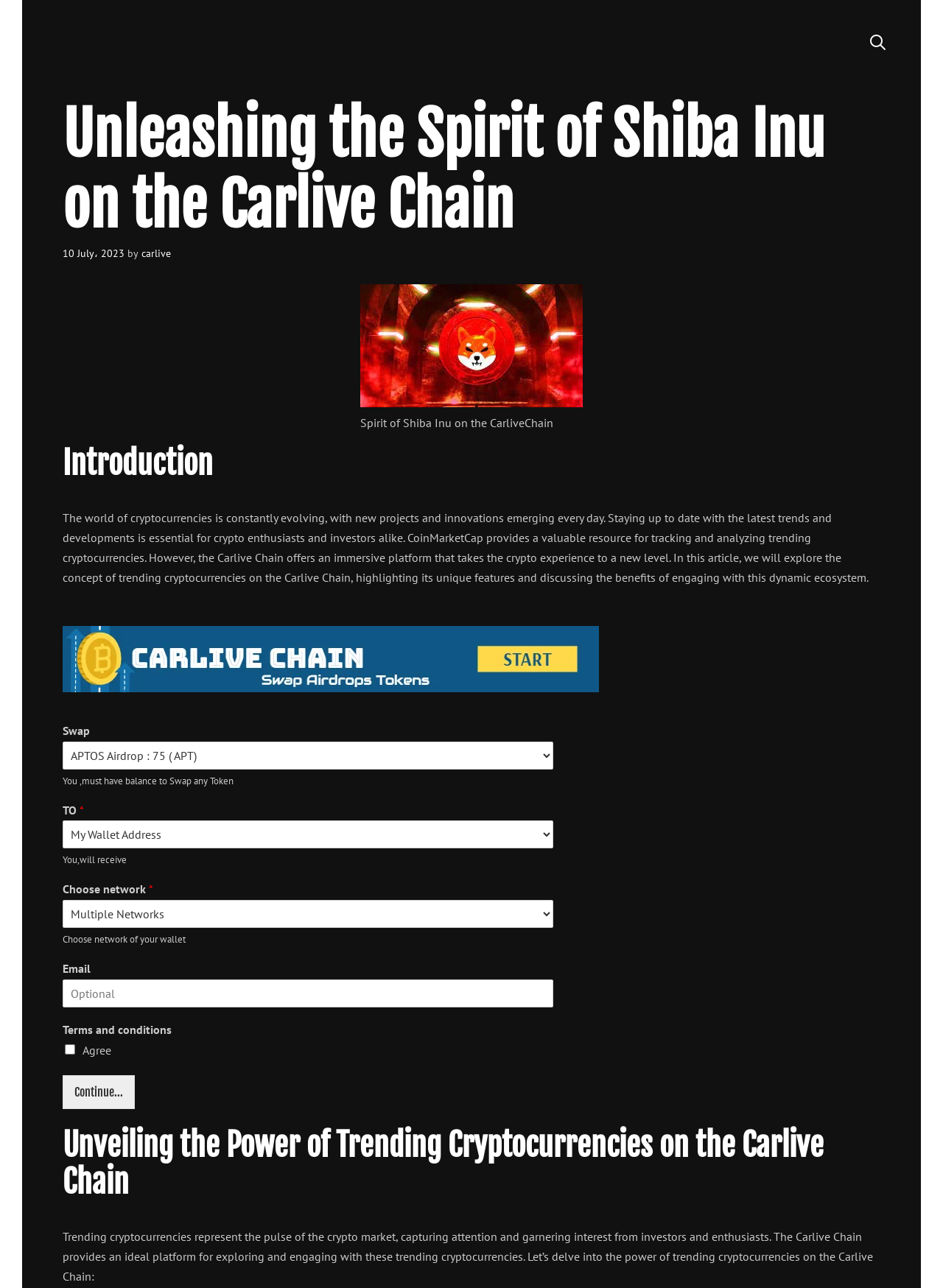Please analyze the image and give a detailed answer to the question:
What is the function of the 'Continue...' button?

The 'Continue...' button is located at the bottom of the webpage, near the text 'Terms and conditions' and the checkbox 'Agree'. This suggests that it is used to proceed with the swap process after agreeing to the terms and conditions.